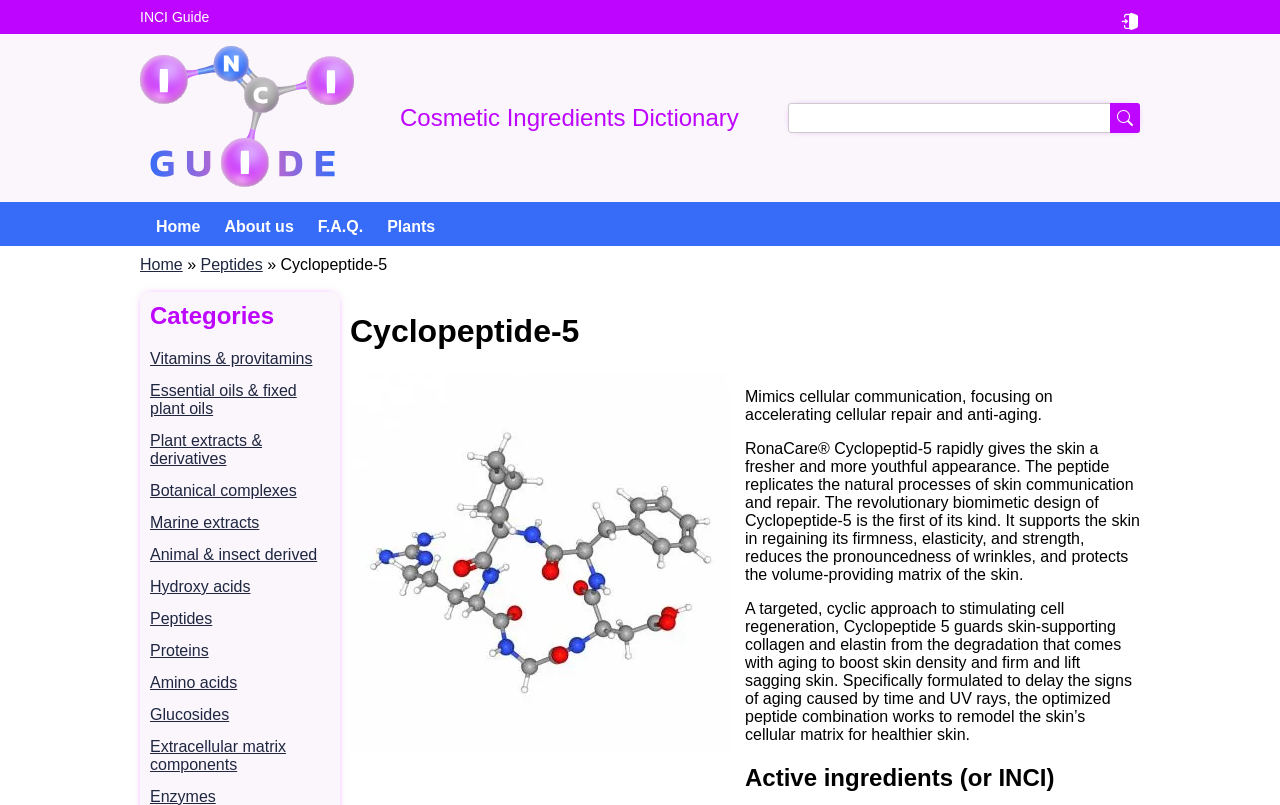What is the name of the company that produces Cyclopeptide-5?
Look at the webpage screenshot and answer the question with a detailed explanation.

I found the answer by reading the StaticText element that describes Cyclopeptide-5. The text mentions 'RonaCare Cyclopeptid-5', which suggests that RonaCare is the company that produces Cyclopeptide-5.